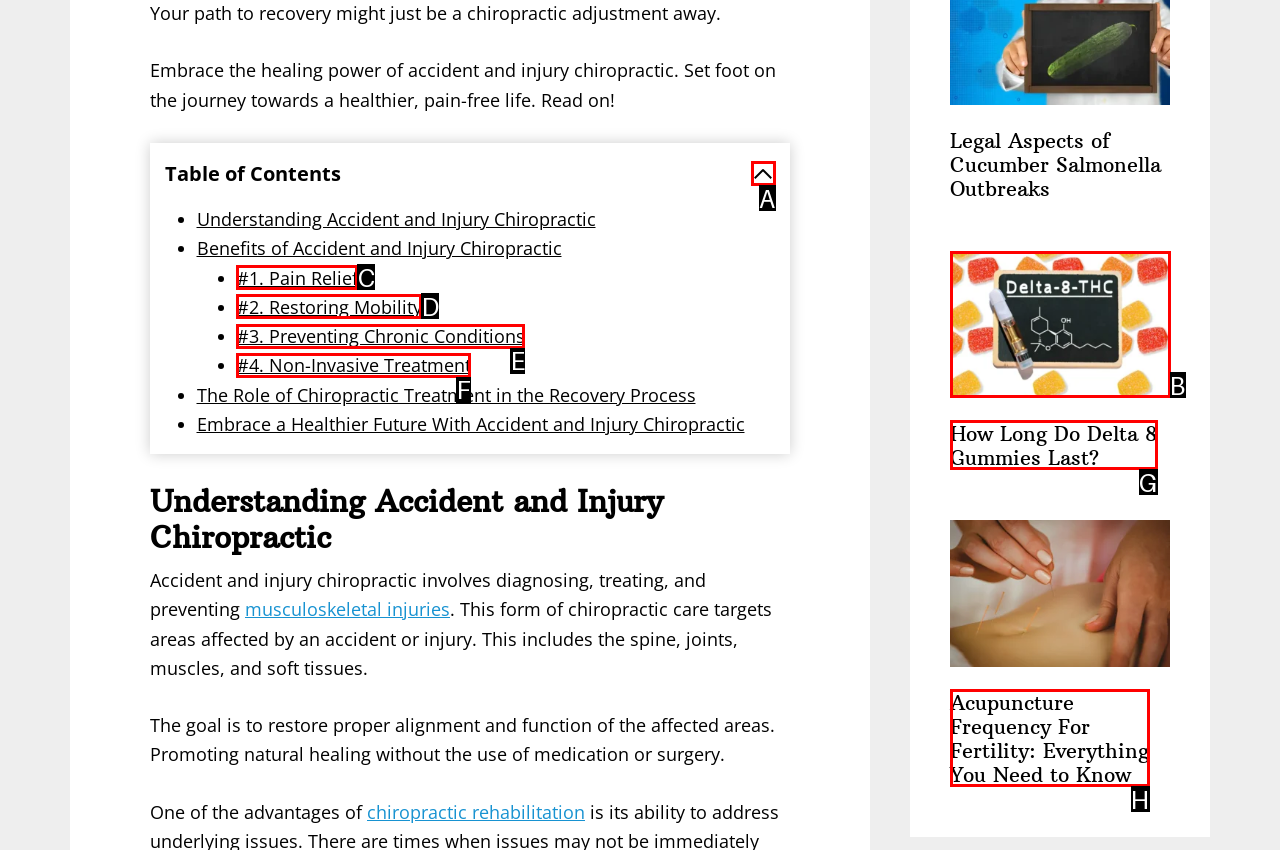Tell me the letter of the HTML element that best matches the description: Workhouse Glass National Exhibit from the provided options.

None